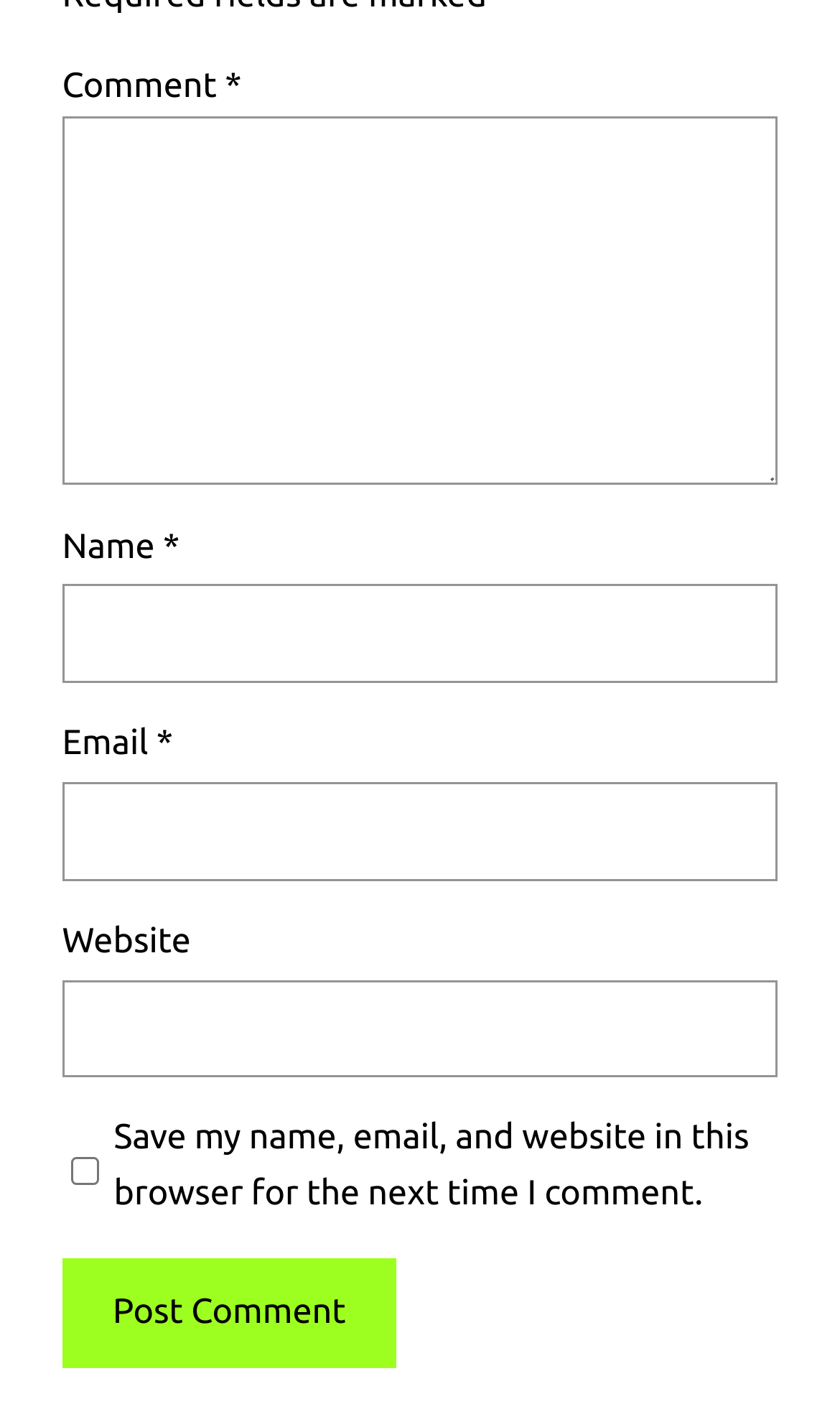Use the information in the screenshot to answer the question comprehensively: Is the website field required?

The website field is not required, as it does not have an asterisk (*) next to it. Users can choose to fill in this field or leave it blank.